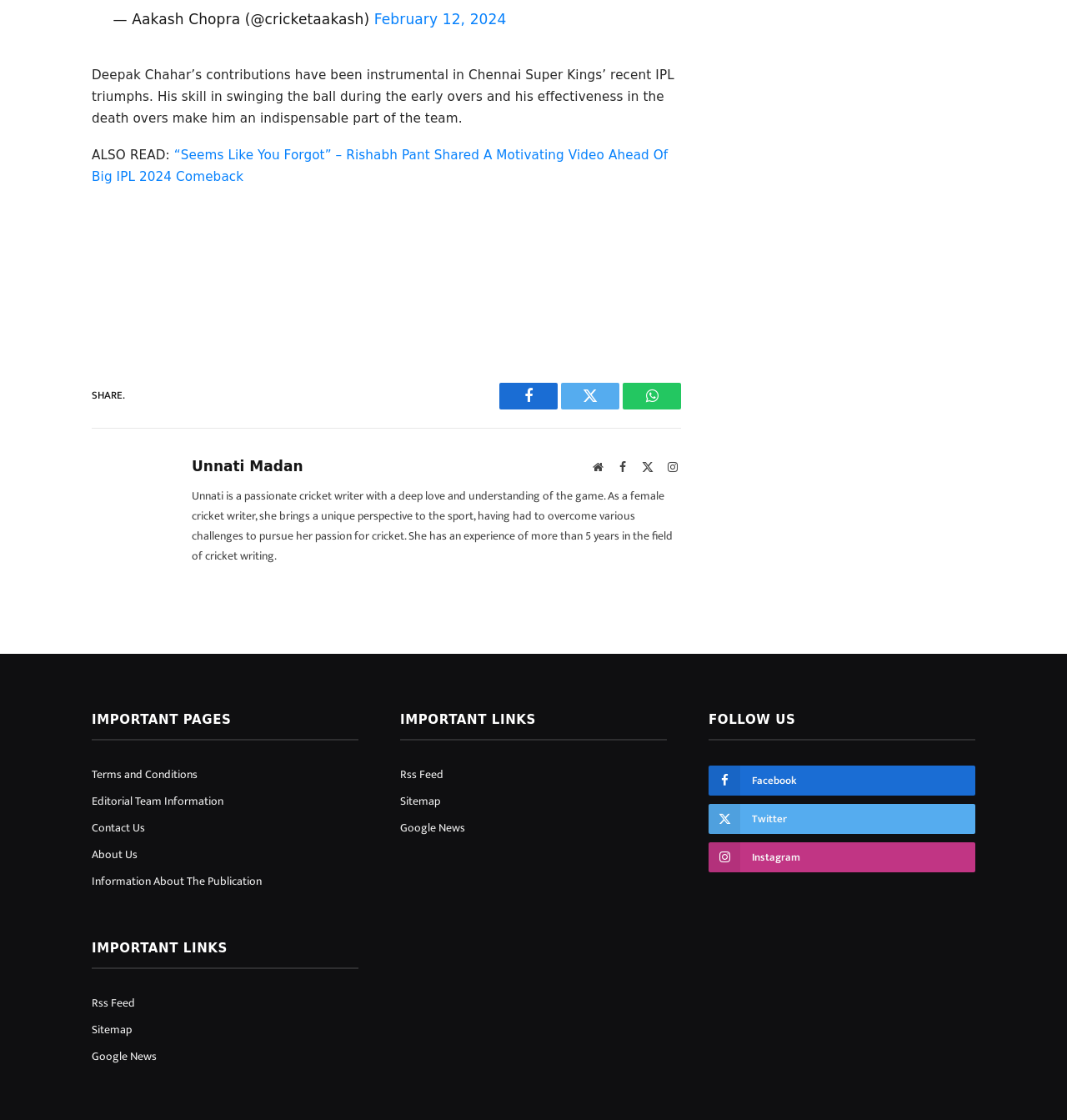How many important links are listed? Based on the image, give a response in one word or a short phrase.

6